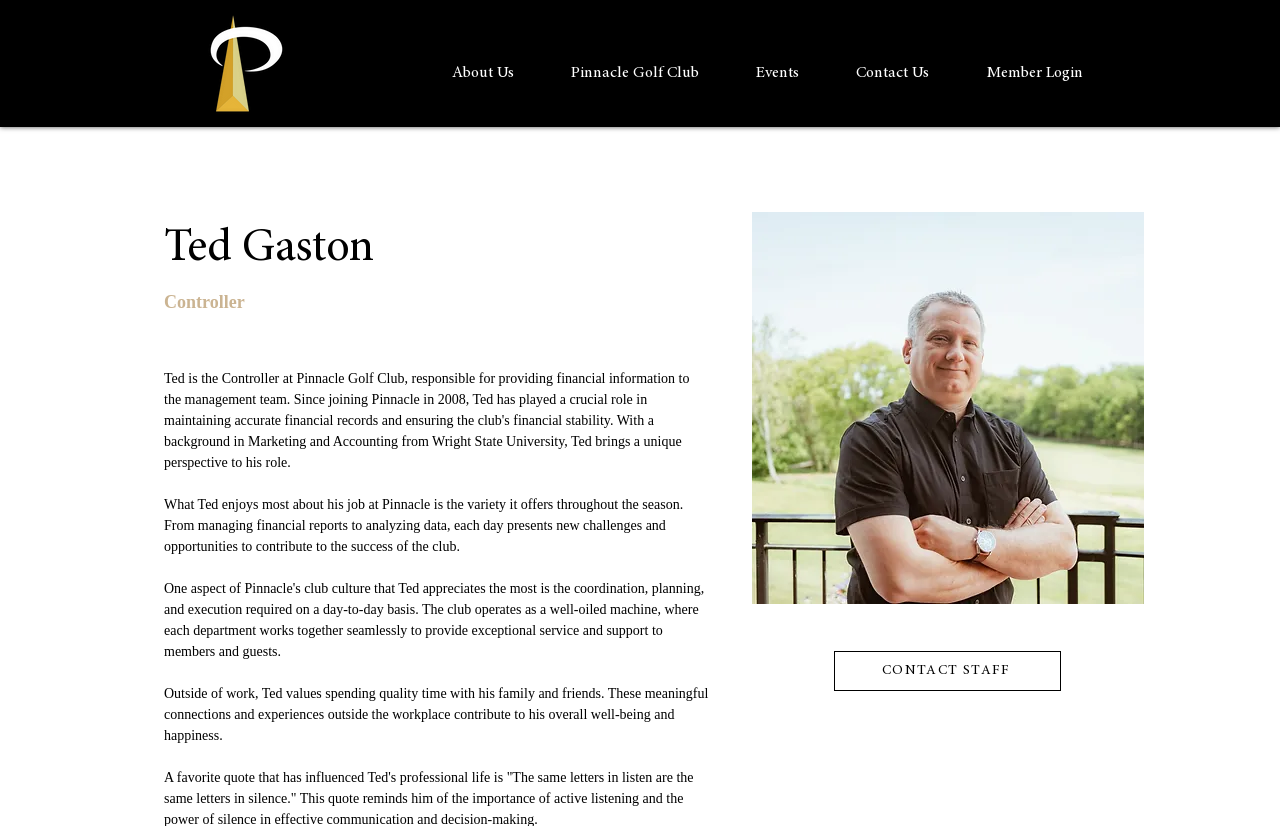Provide a short answer to the following question with just one word or phrase: What does Ted enjoy most about his job?

Variety